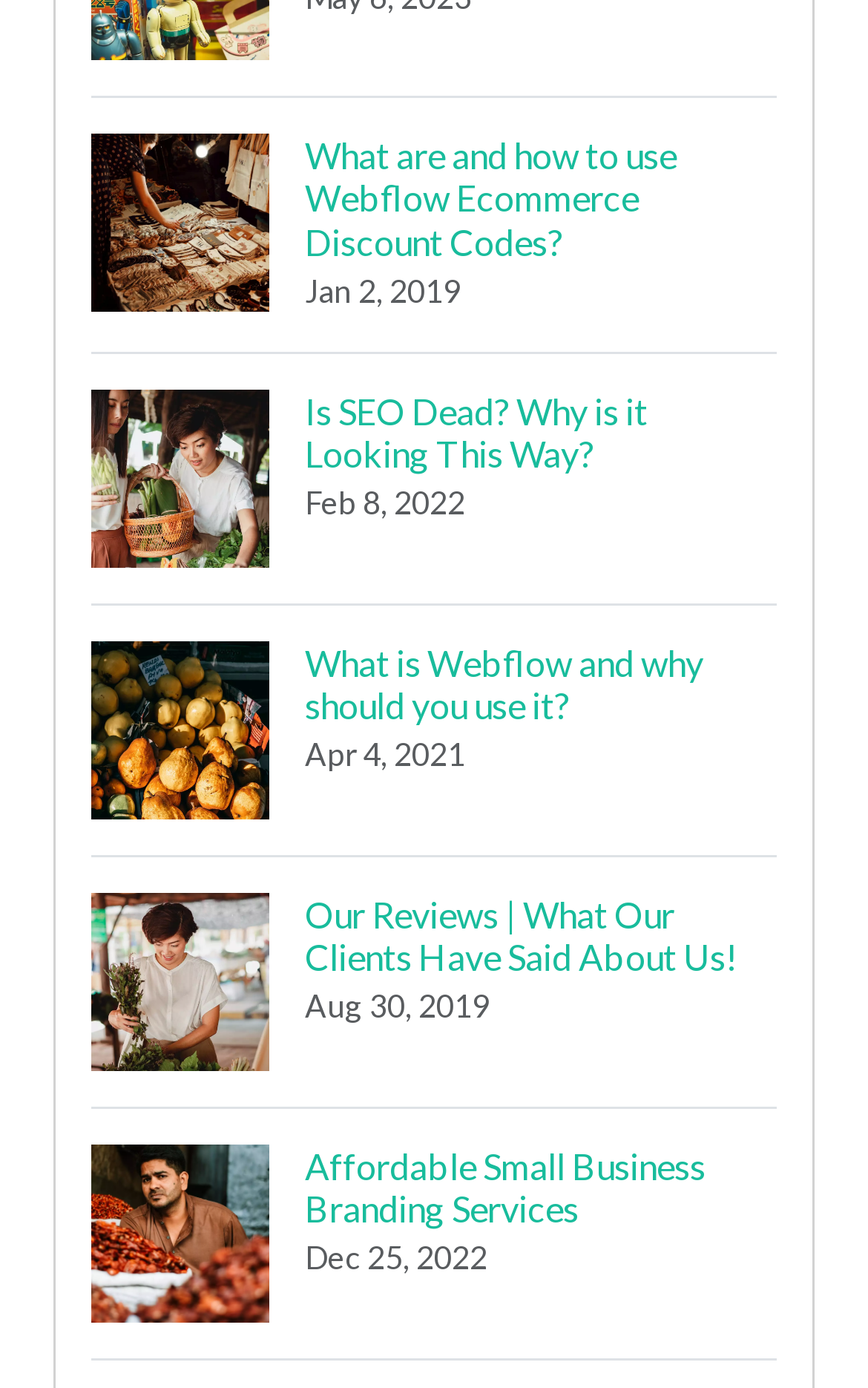What is the topic of the first article?
Please provide an in-depth and detailed response to the question.

The first article's heading is 'What are and how to use Webflow Ecommerce Discount Codes?' which indicates that the topic of the article is about Webflow Ecommerce Discount Codes.